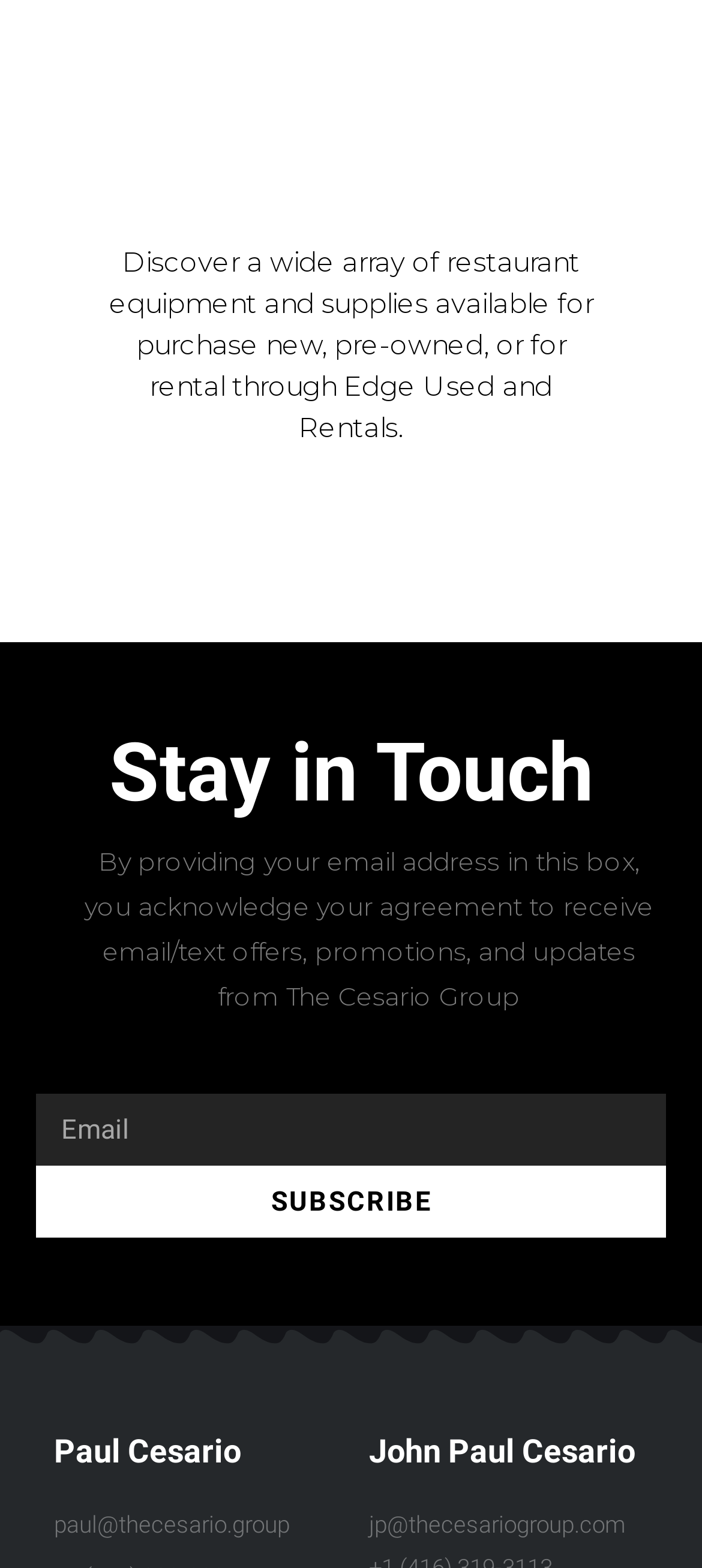From the given element description: "facebook", find the bounding box for the UI element. Provide the coordinates as four float numbers between 0 and 1, in the order [left, top, right, bottom].

None